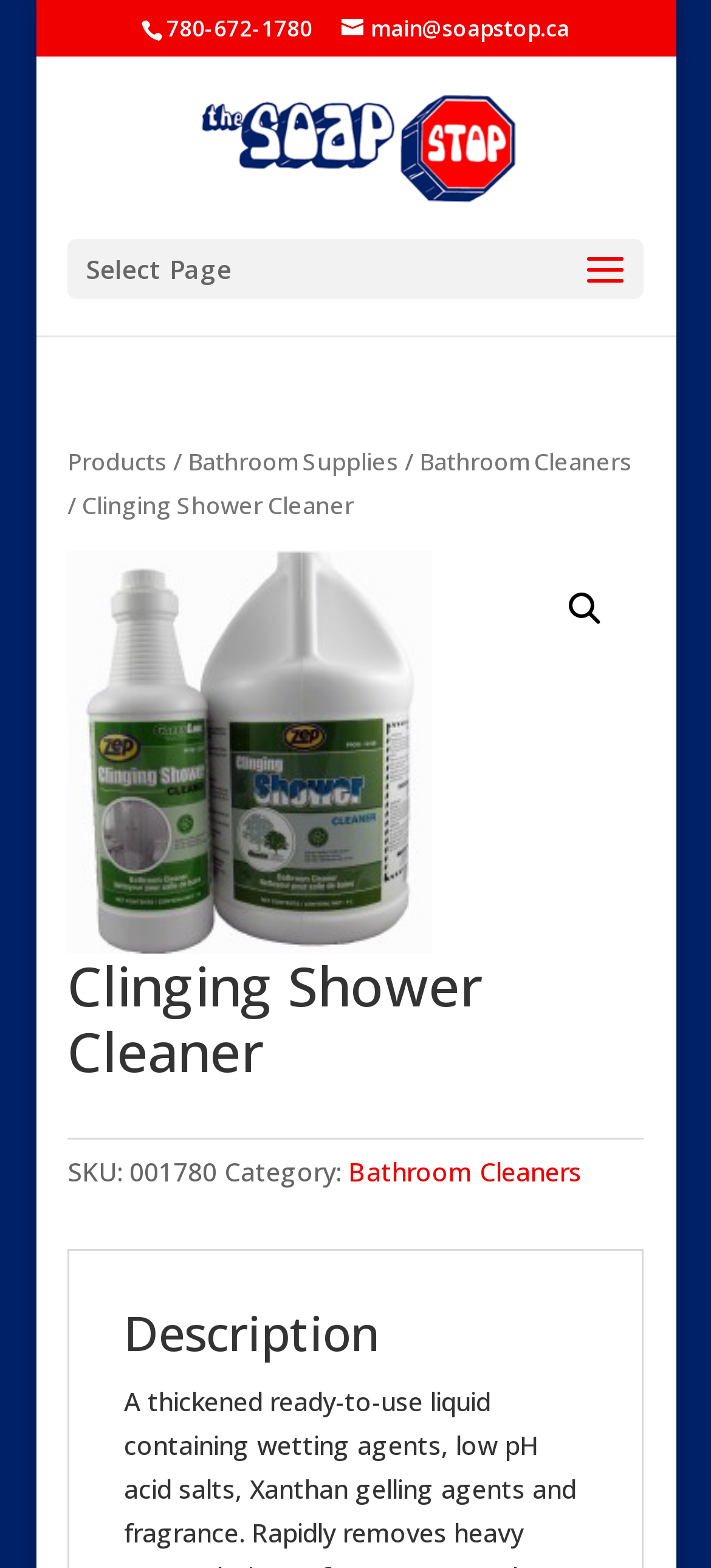Bounding box coordinates are specified in the format (top-left x, top-left y, bottom-right x, bottom-right y). All values are floating point numbers bounded between 0 and 1. Please provide the bounding box coordinate of the region this sentence describes: main@soapstop.ca

[0.481, 0.008, 0.801, 0.028]